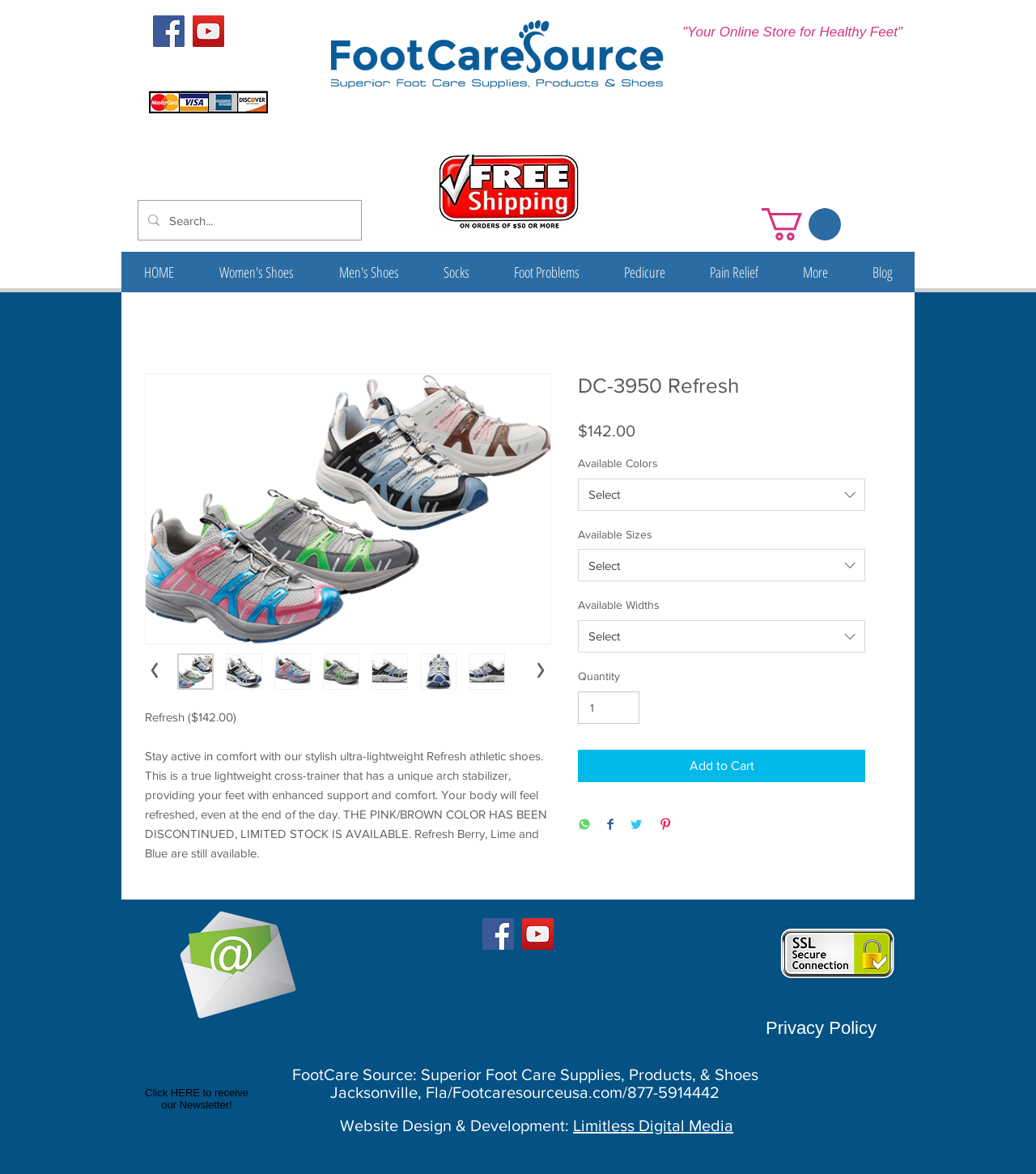Identify and provide the main heading of the webpage.

"Your Online Store for Healthy Feet"